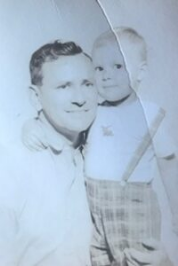What is the man wearing in the photograph?
Could you give a comprehensive explanation in response to this question?

The man's attire is described in the caption as a 'collared shirt', which suggests a casual yet formal clothing item. This detail helps to establish the setting and context of the photograph.